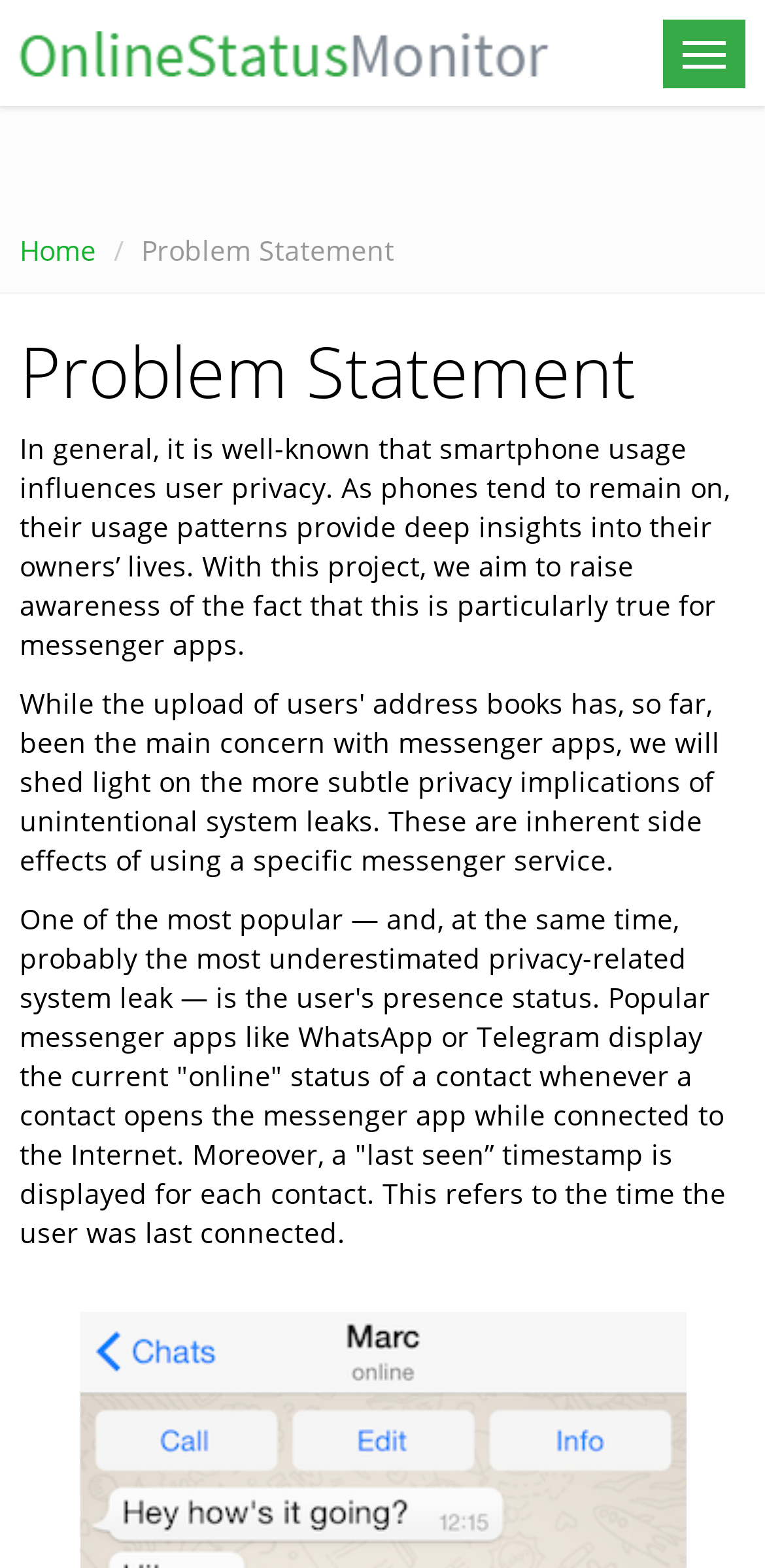What is the main topic of this webpage?
Give a one-word or short phrase answer based on the image.

Online status and privacy